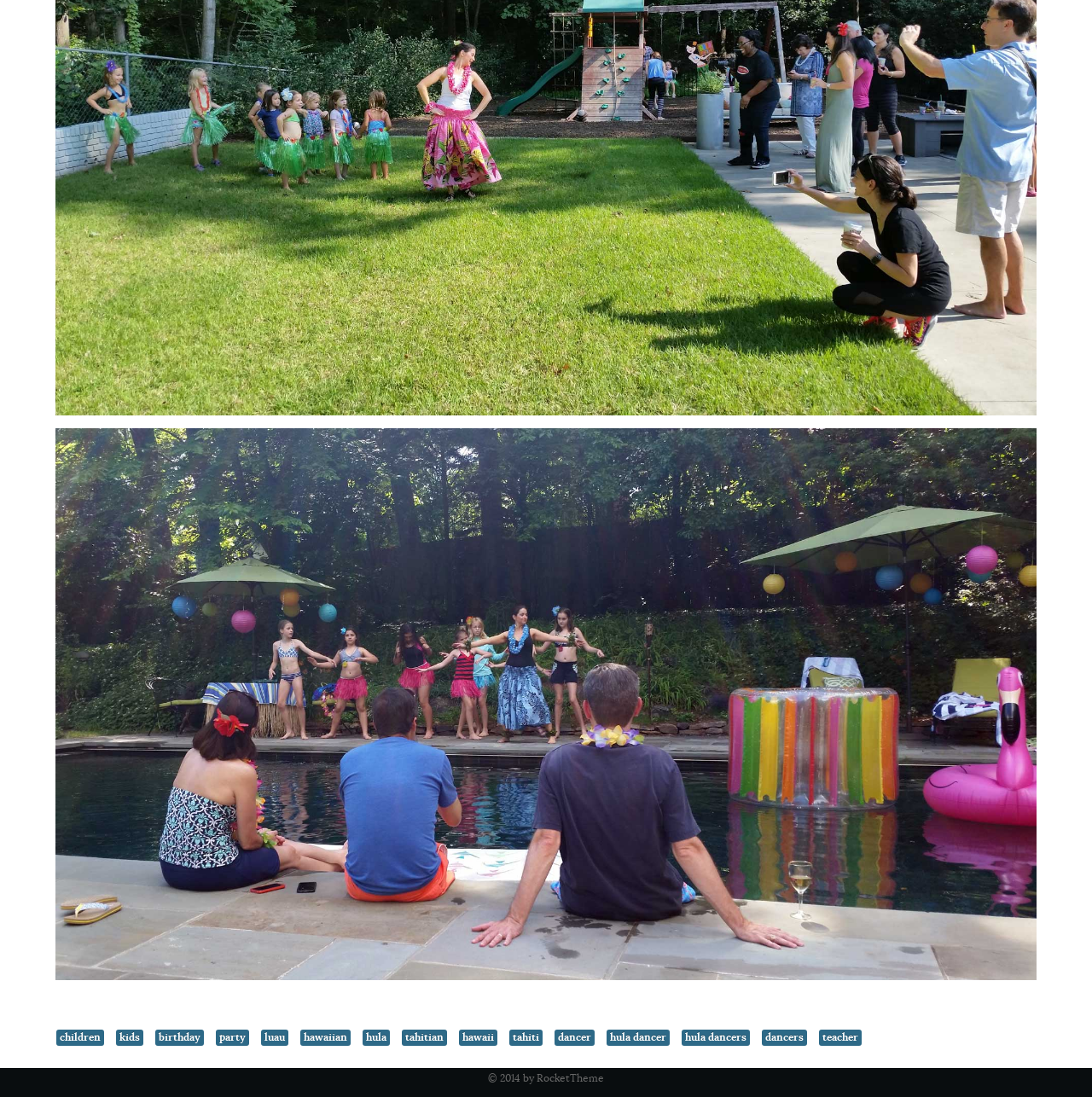How many links are there on the webpage?
From the screenshot, supply a one-word or short-phrase answer.

14